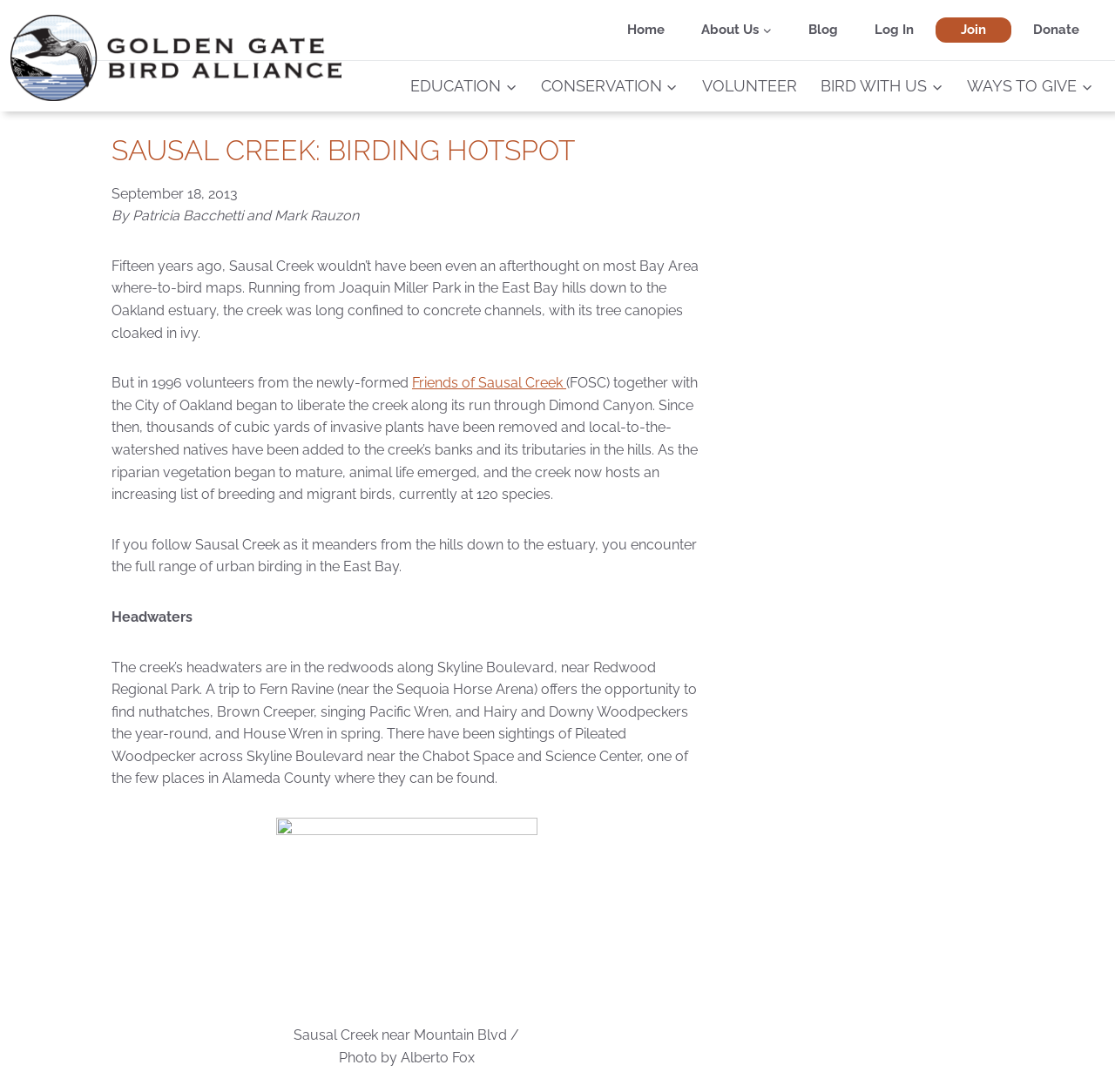Please answer the following question as detailed as possible based on the image: 
What is the number of bird species found in Sausal Creek?

I found the answer by reading the article, which states that 'the creek now hosts an increasing list of breeding and migrant birds, currently at 120 species'.